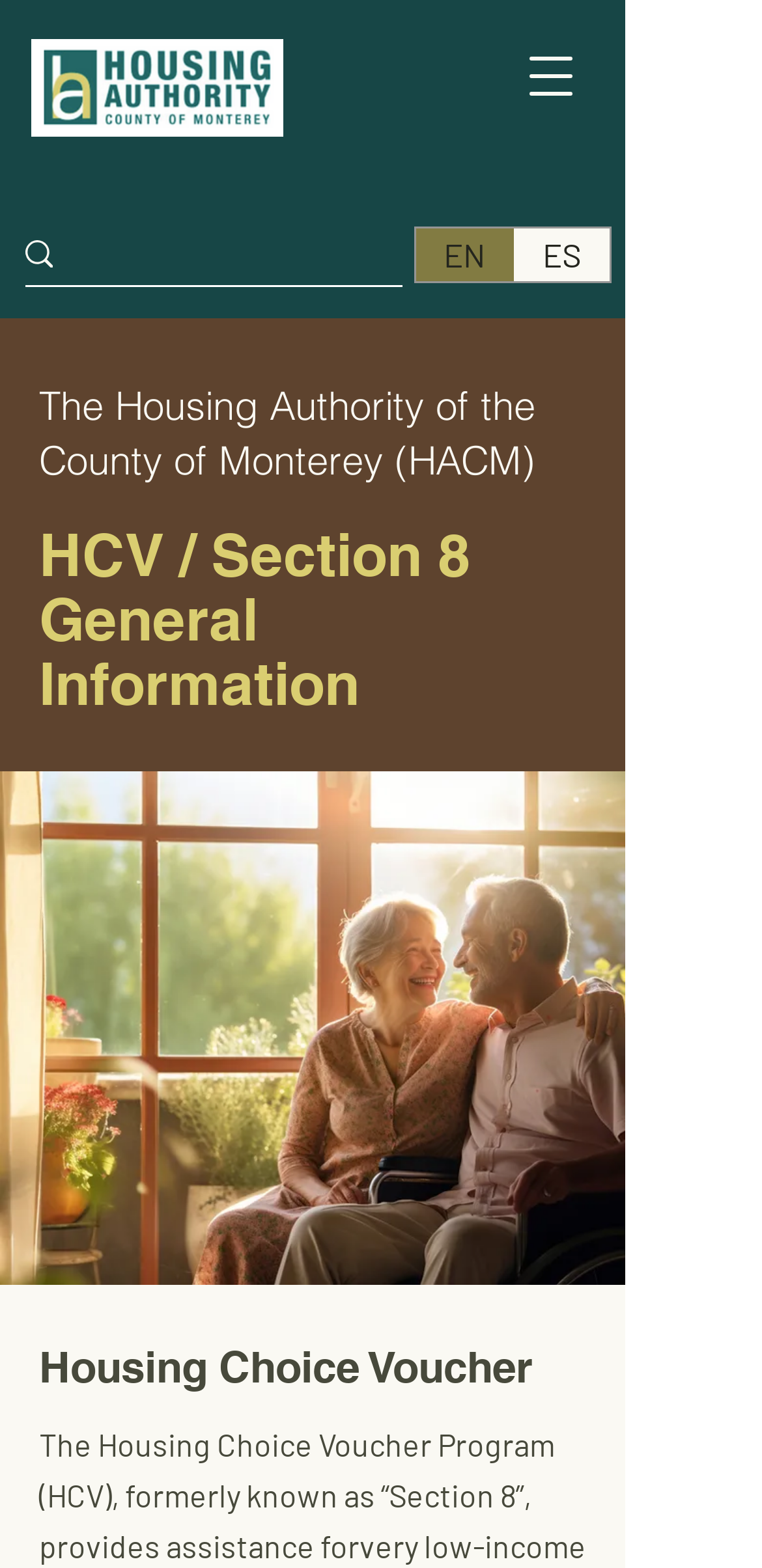What is the image below the main heading?
Examine the screenshot and reply with a single word or phrase.

Elderly Couple